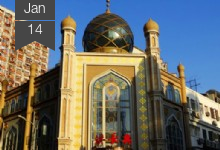What is the shape of the prominent feature on the building?
Relying on the image, give a concise answer in one word or a brief phrase.

Dome